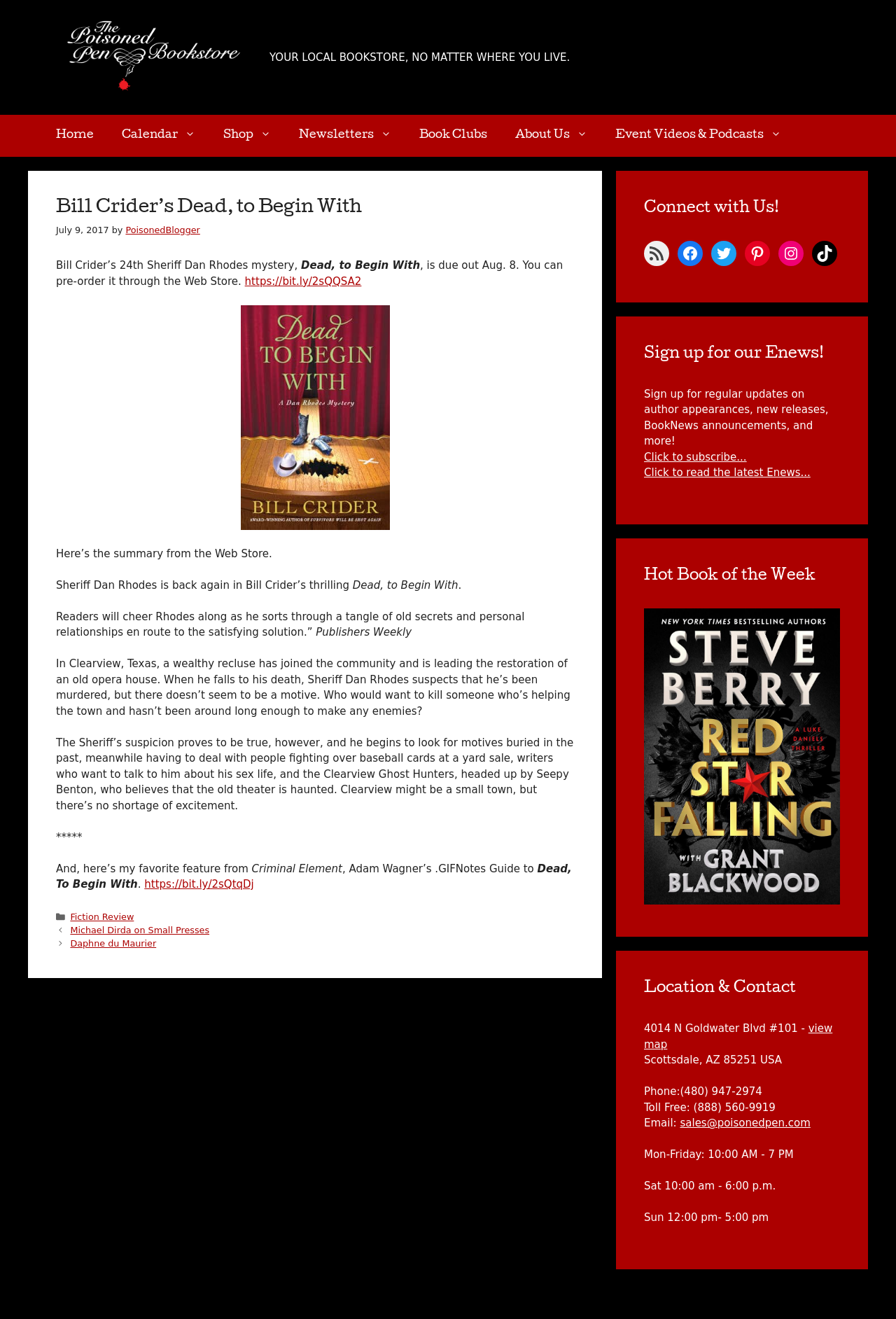Review the image closely and give a comprehensive answer to the question: Who is the author of the book?

The author of the book can be found in the article section of the webpage, where it is mentioned as 'Bill Crider’s 24th Sheriff Dan Rhodes mystery, Dead, to Begin With'.